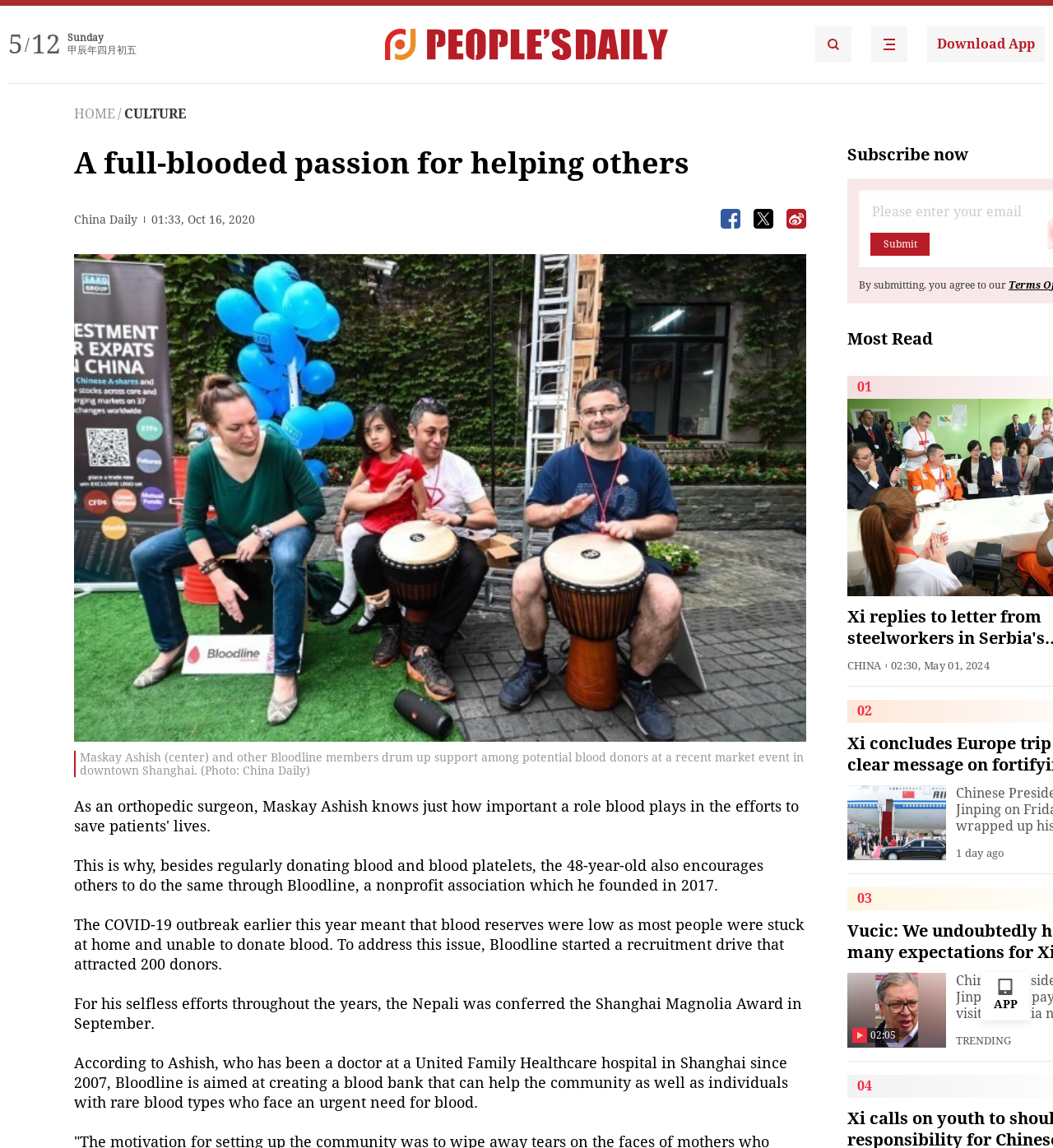Provide the bounding box coordinates of the UI element that matches the description: "alt="People's Daily English language App"".

[0.827, 0.023, 0.862, 0.054]